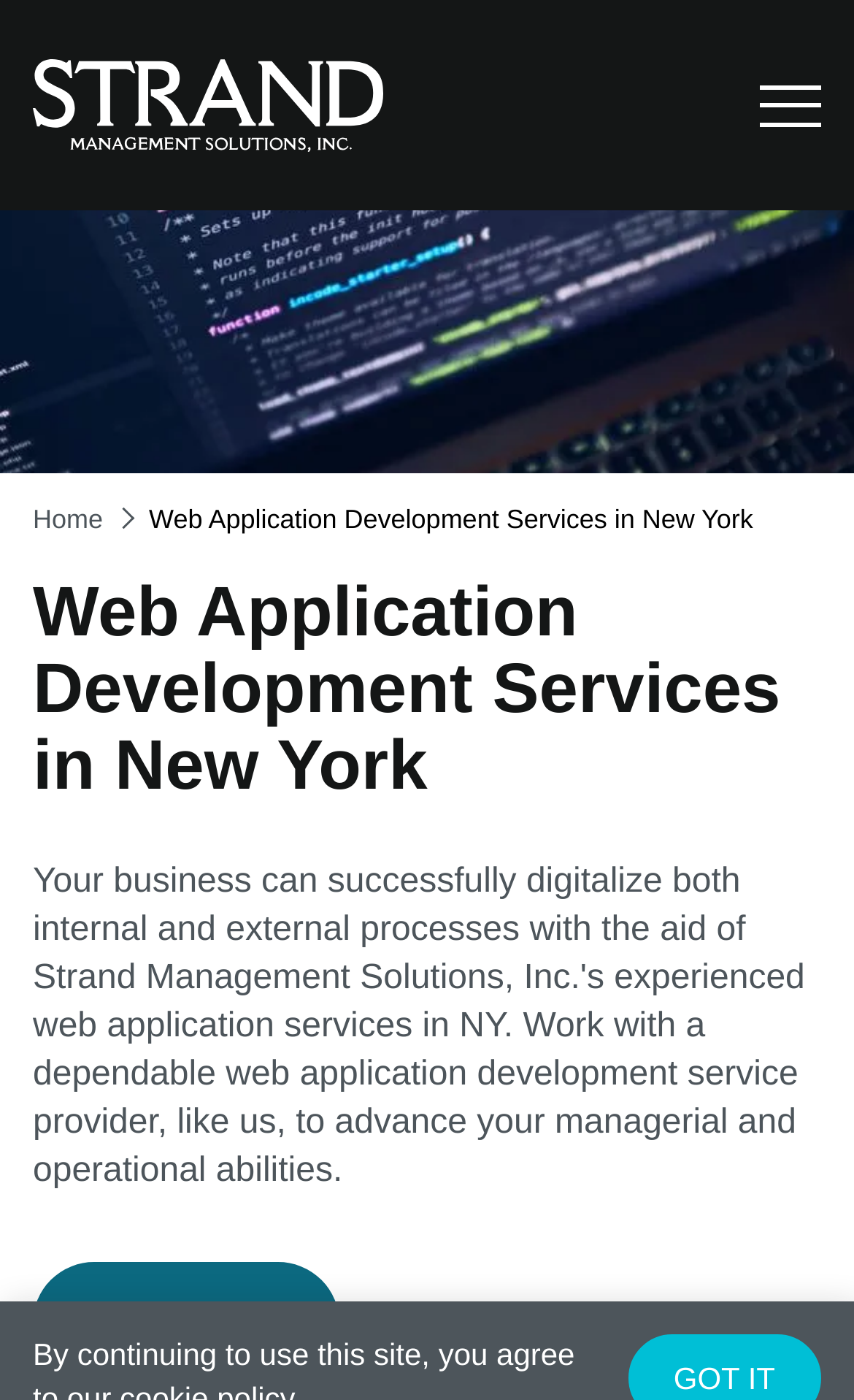What is the purpose of the 'Get in touch' link? Observe the screenshot and provide a one-word or short phrase answer.

Contact